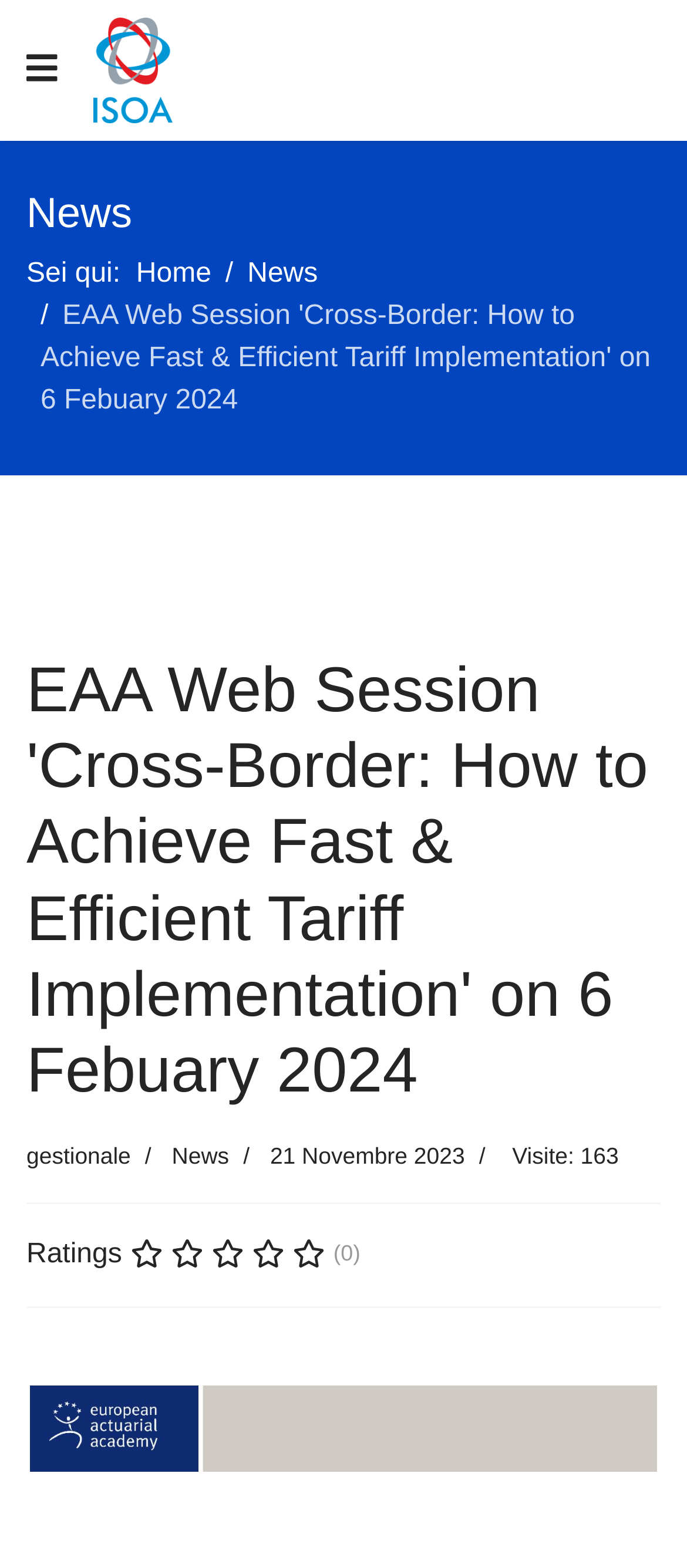Answer the following query concisely with a single word or phrase:
What is the topic of the web session?

Cross-Border Tariff Implementation